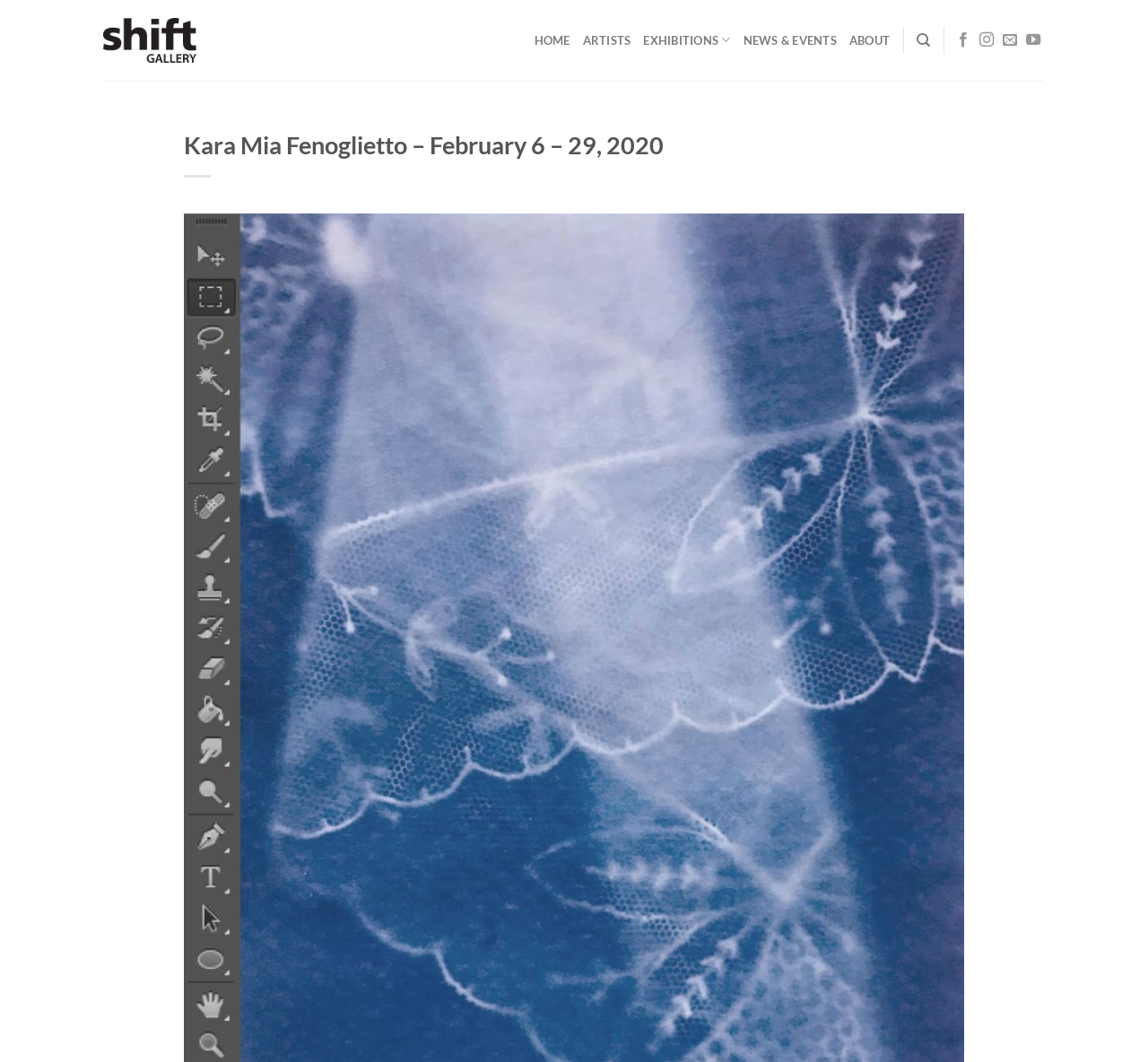Locate the bounding box coordinates of the element that needs to be clicked to carry out the instruction: "view exhibitions". The coordinates should be given as four float numbers ranging from 0 to 1, i.e., [left, top, right, bottom].

[0.56, 0.021, 0.636, 0.055]